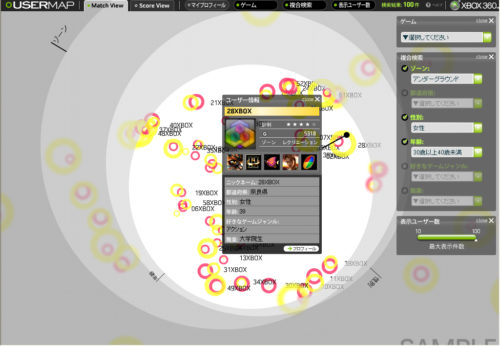What is the function of the slider on the right side of the screen?
Please describe in detail the information shown in the image to answer the question.

The slider on the right side of the screen allows users to filter and narrow down their search results, making it easier for them to tailor their experience and find suitable friends on Xbox Live.